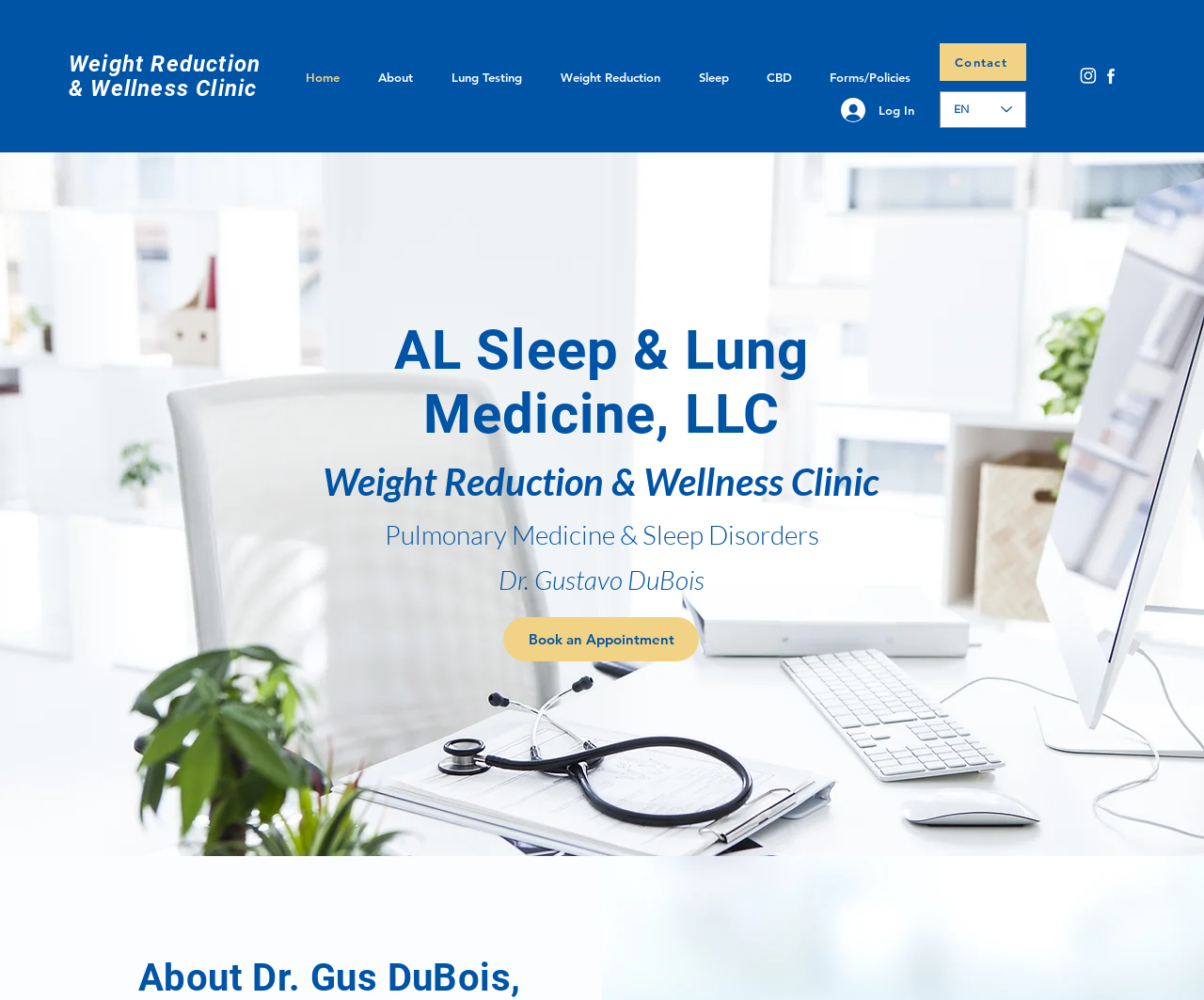Identify and provide the text content of the webpage's primary headline.

AL Sleep & Lung Medicine, LLC